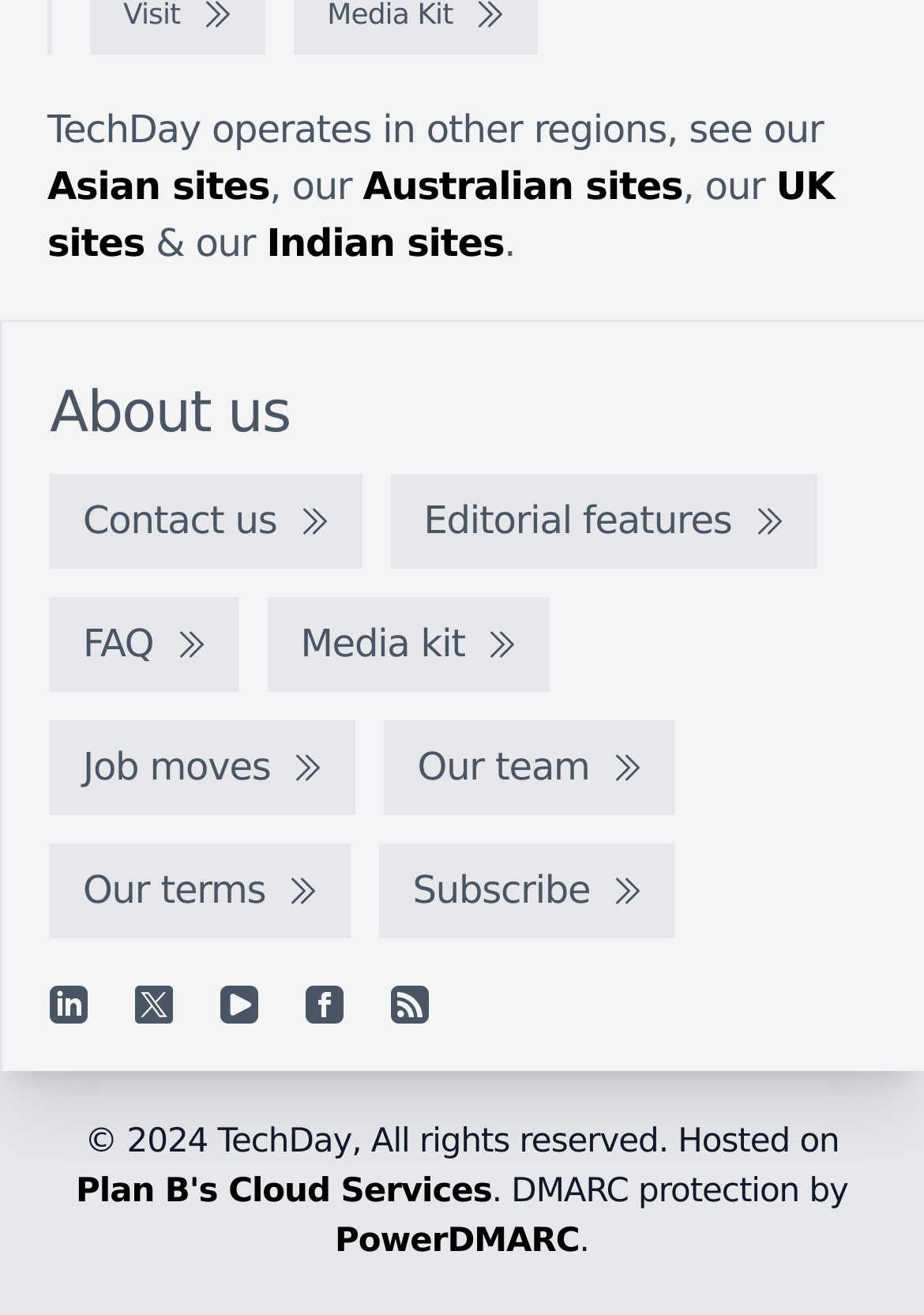Identify the bounding box coordinates for the UI element mentioned here: "PowerDMARC". Provide the coordinates as four float values between 0 and 1, i.e., [left, top, right, bottom].

[0.362, 0.931, 0.627, 0.959]